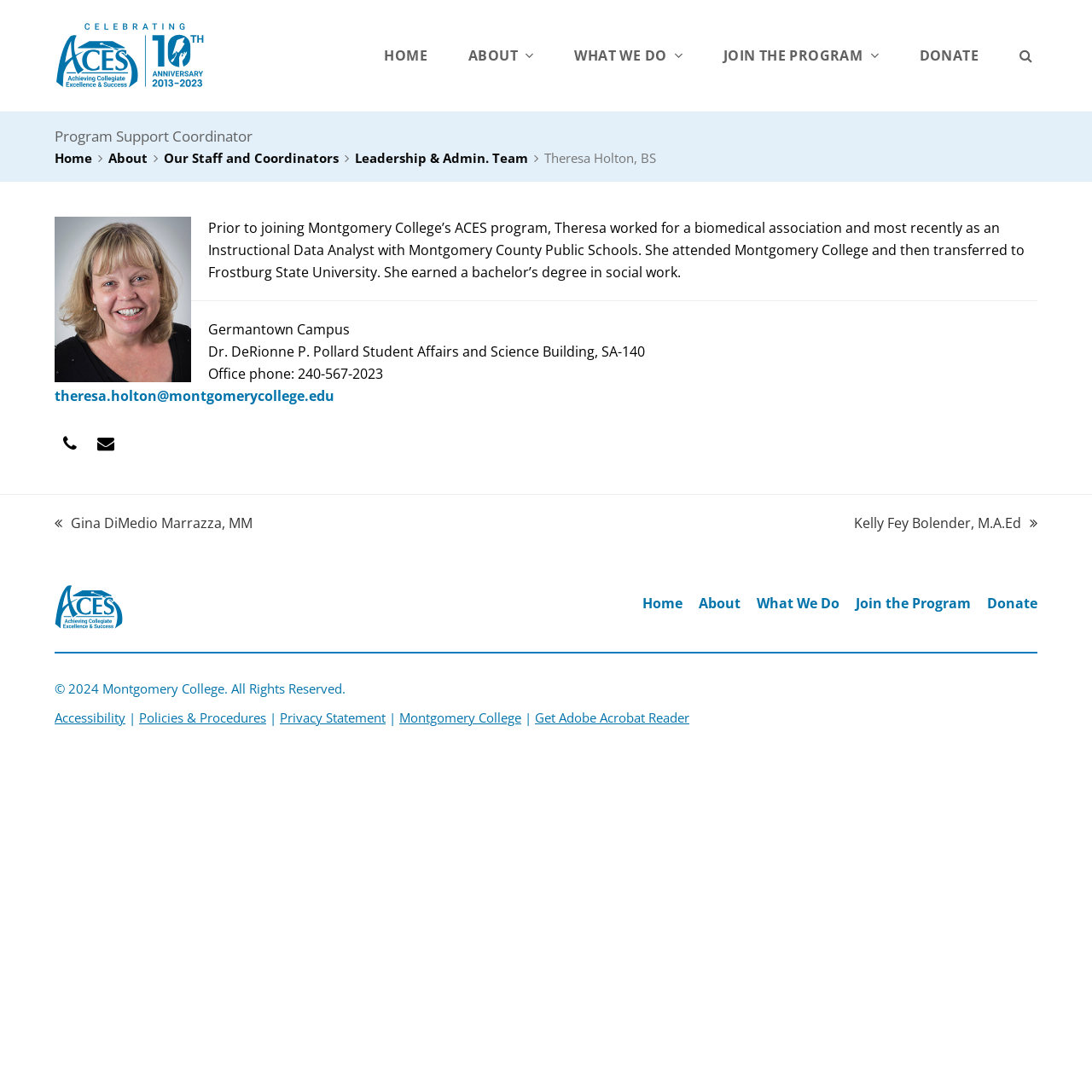Determine the bounding box for the UI element as described: "What We Do". The coordinates should be represented as four float numbers between 0 and 1, formatted as [left, top, right, bottom].

[0.521, 0.0, 0.63, 0.102]